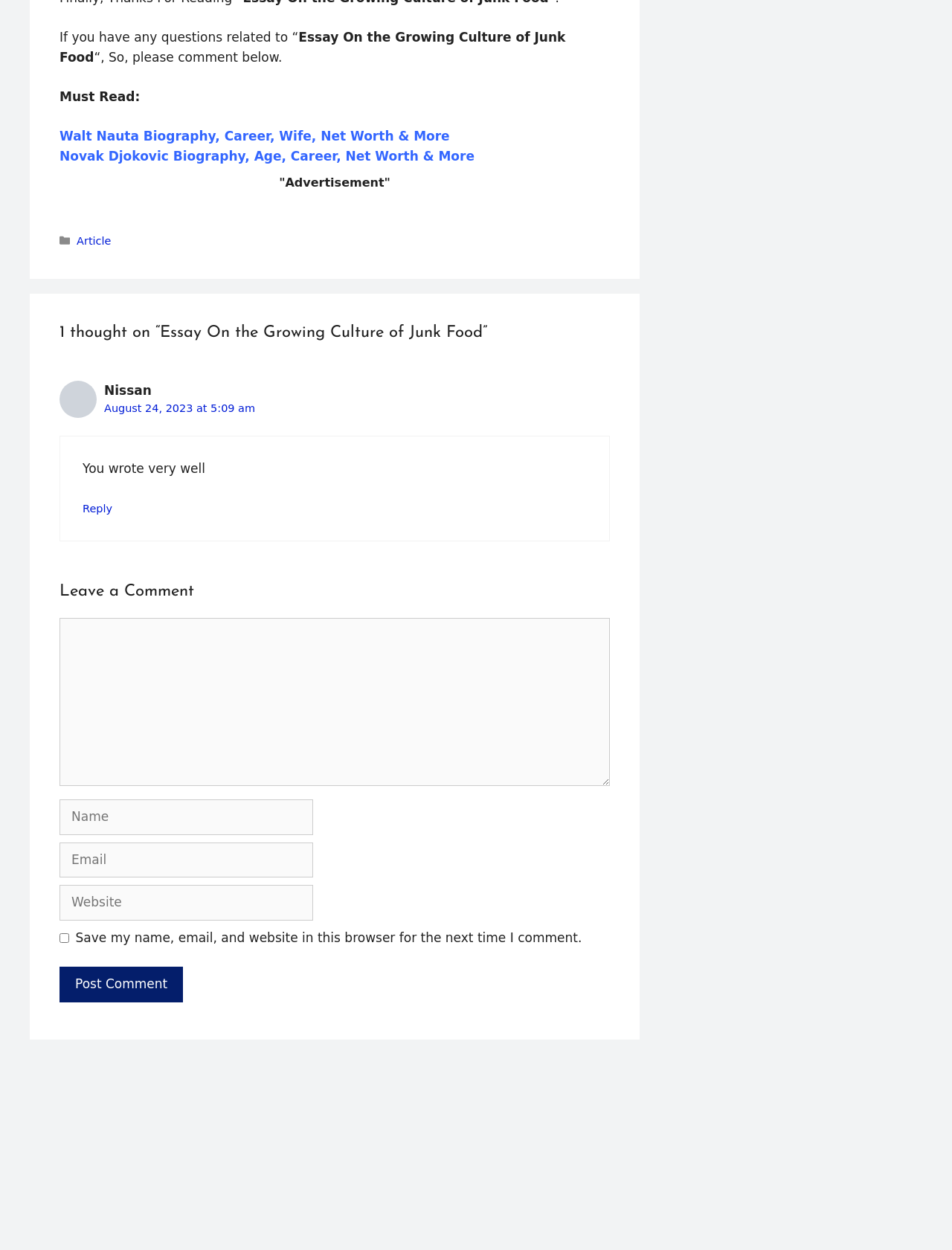Provide a single word or phrase to answer the given question: 
What is the topic of the article?

Junk Food